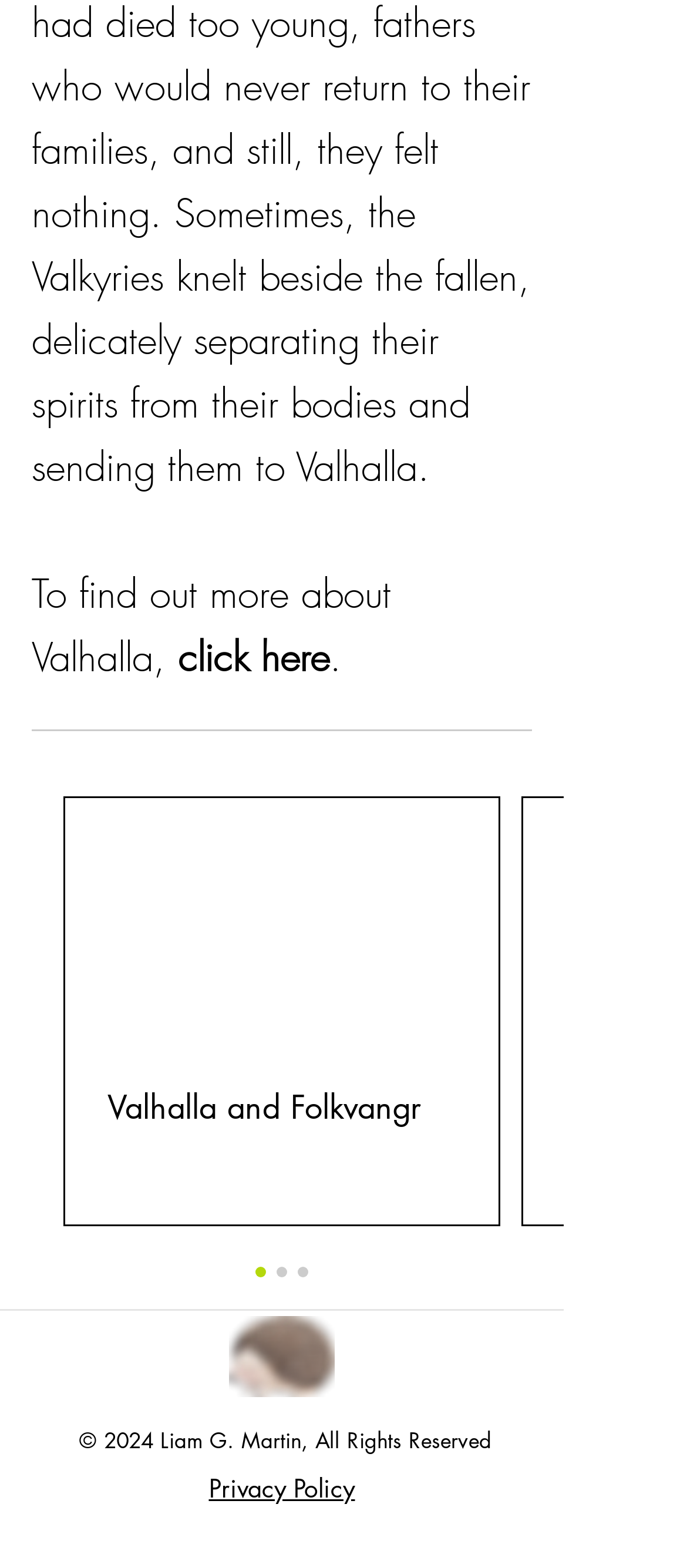Examine the image and give a thorough answer to the following question:
How many links are visible on the webpage?

There are two visible links on the webpage. One is 'click here' in the heading section, and the other is 'Privacy Policy' at the bottom of the webpage.